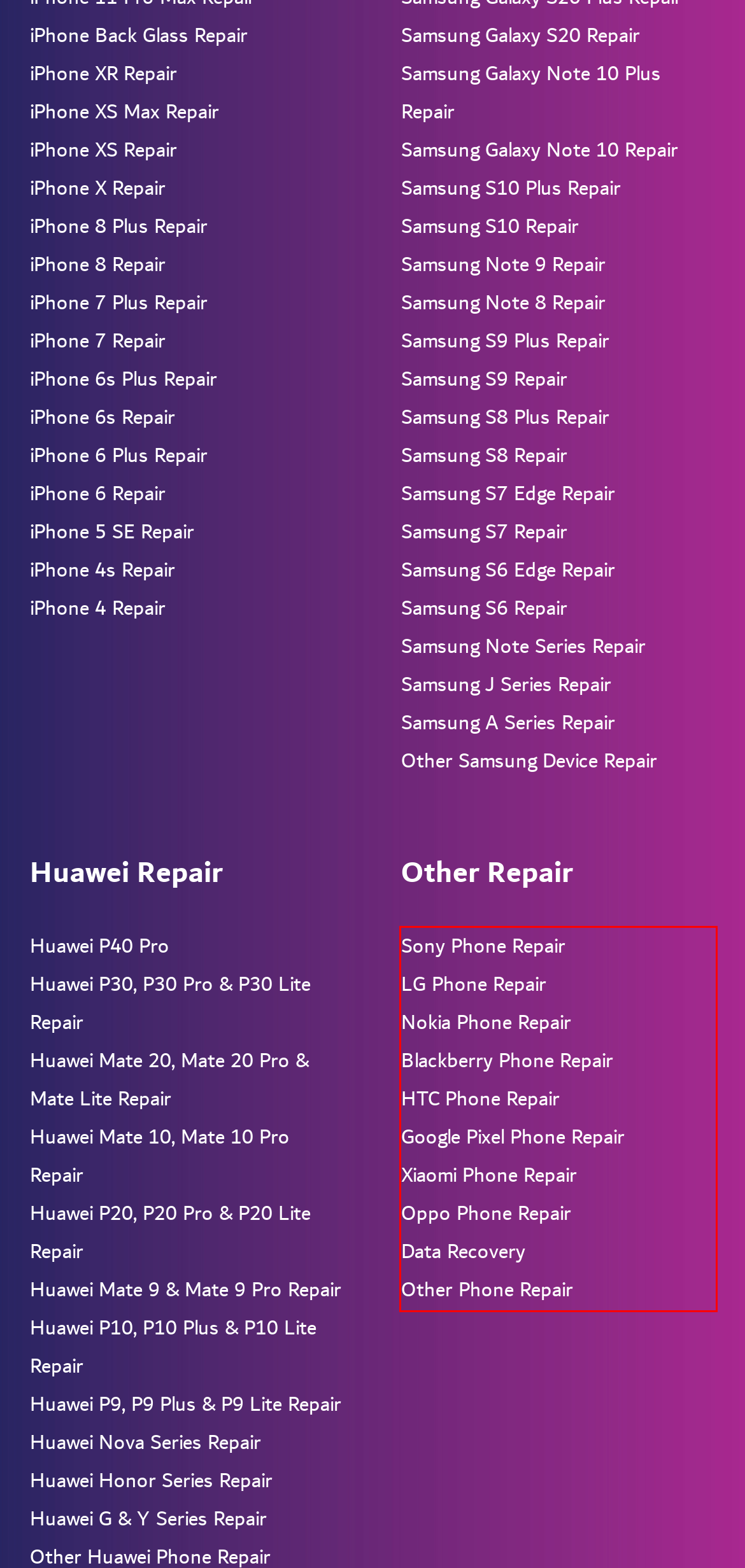Given a screenshot of a webpage containing a red rectangle bounding box, extract and provide the text content found within the red bounding box.

Sony Phone Repair LG Phone Repair Nokia Phone Repair Blackberry Phone Repair HTC Phone Repair Google Pixel Phone Repair Xiaomi Phone Repair Oppo Phone Repair Data Recovery Other Phone Repair